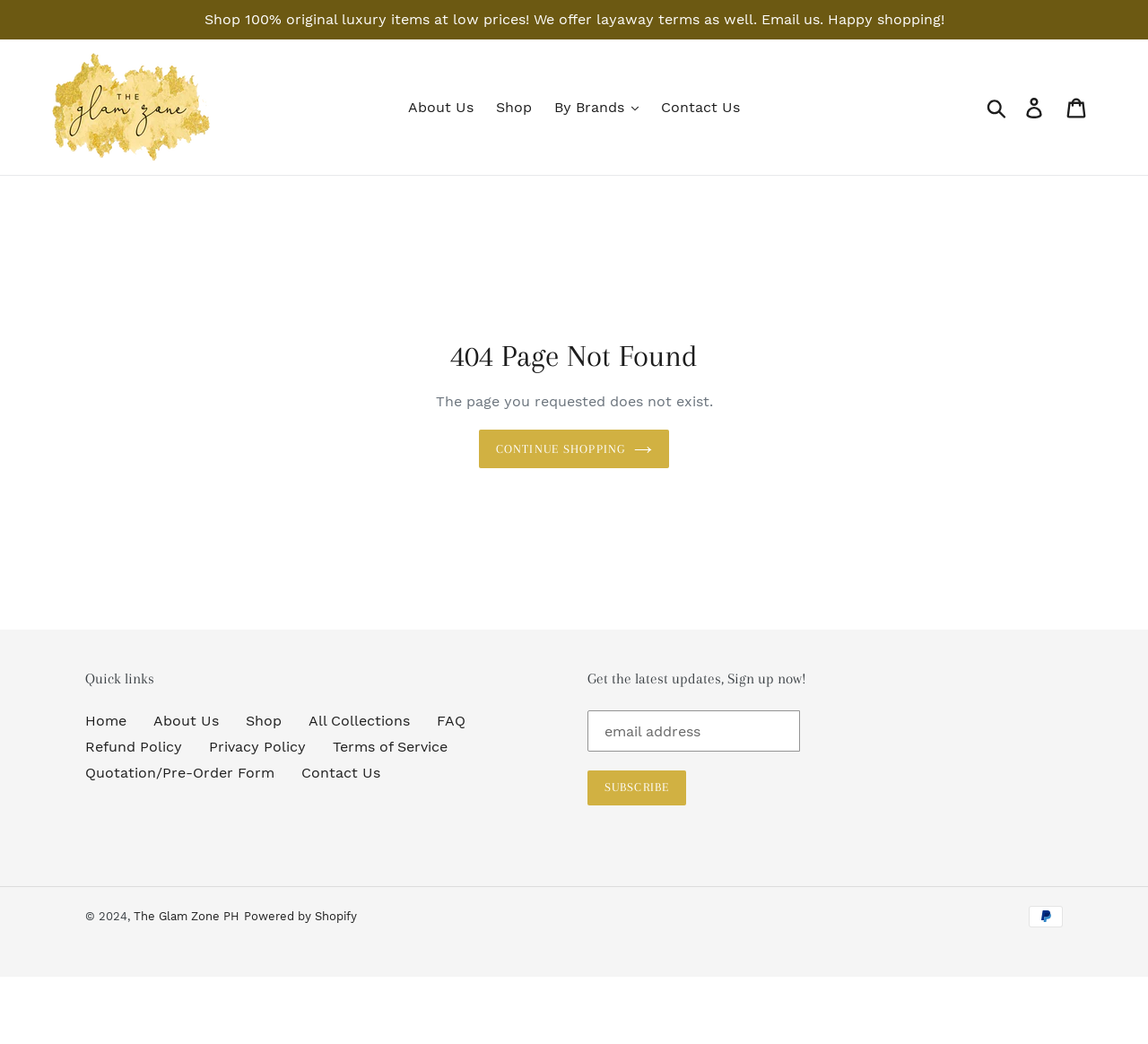Please find the bounding box for the UI component described as follows: "alt="The Glam Zone PH"".

[0.043, 0.051, 0.184, 0.155]